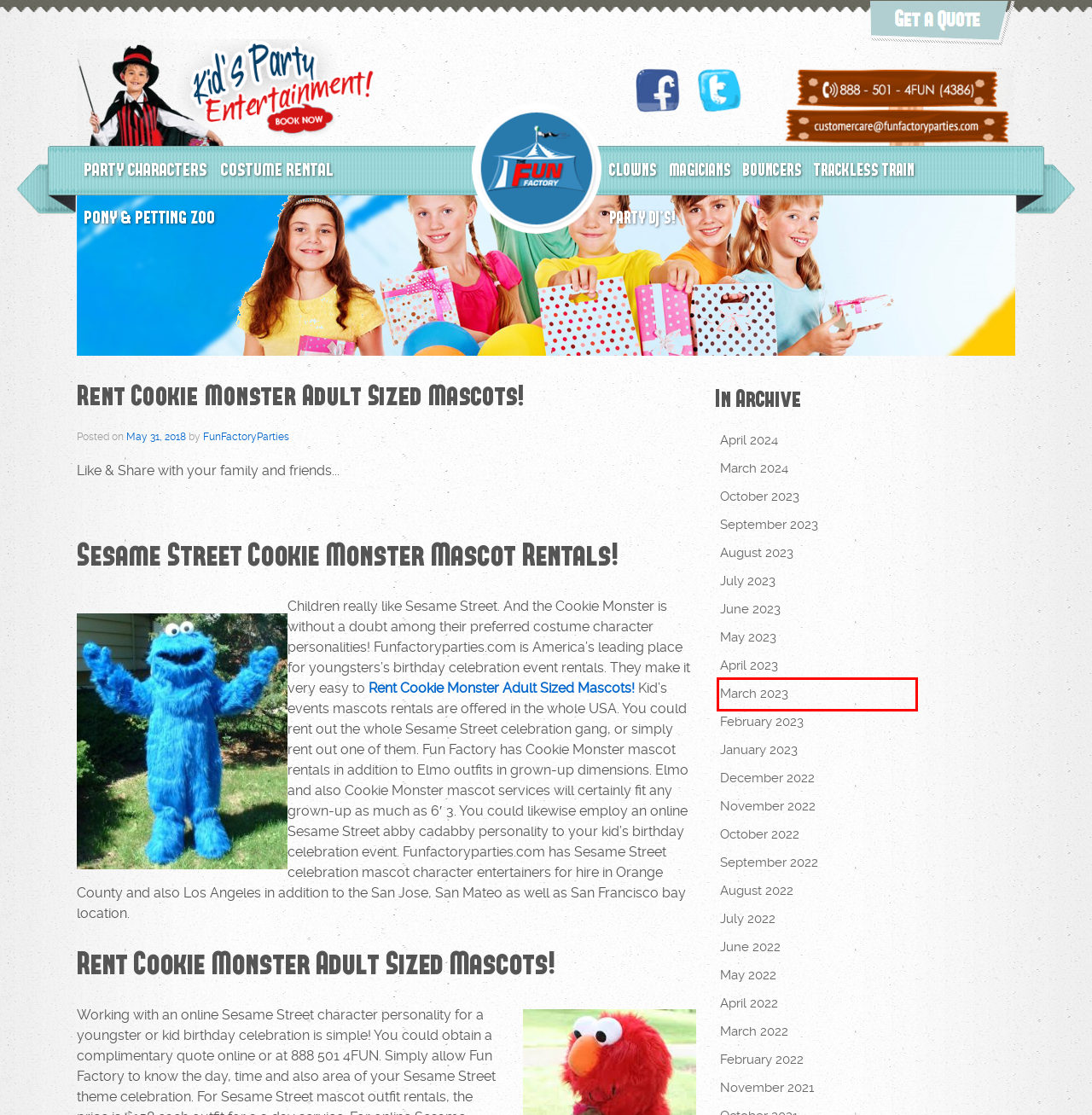Look at the screenshot of a webpage that includes a red bounding box around a UI element. Select the most appropriate webpage description that matches the page seen after clicking the highlighted element. Here are the candidates:
A. June 2022 | Fun Factory Parties
B. August 2023 | Fun Factory Parties
C. September 2022 | Fun Factory Parties
D. April 2022 | Fun Factory Parties
E. March 2023 | Fun Factory Parties
F. November 2021 | Fun Factory Parties
G. December 2022 | Fun Factory Parties
H. FunFactoryParties, Author at Fun Factory Parties

E